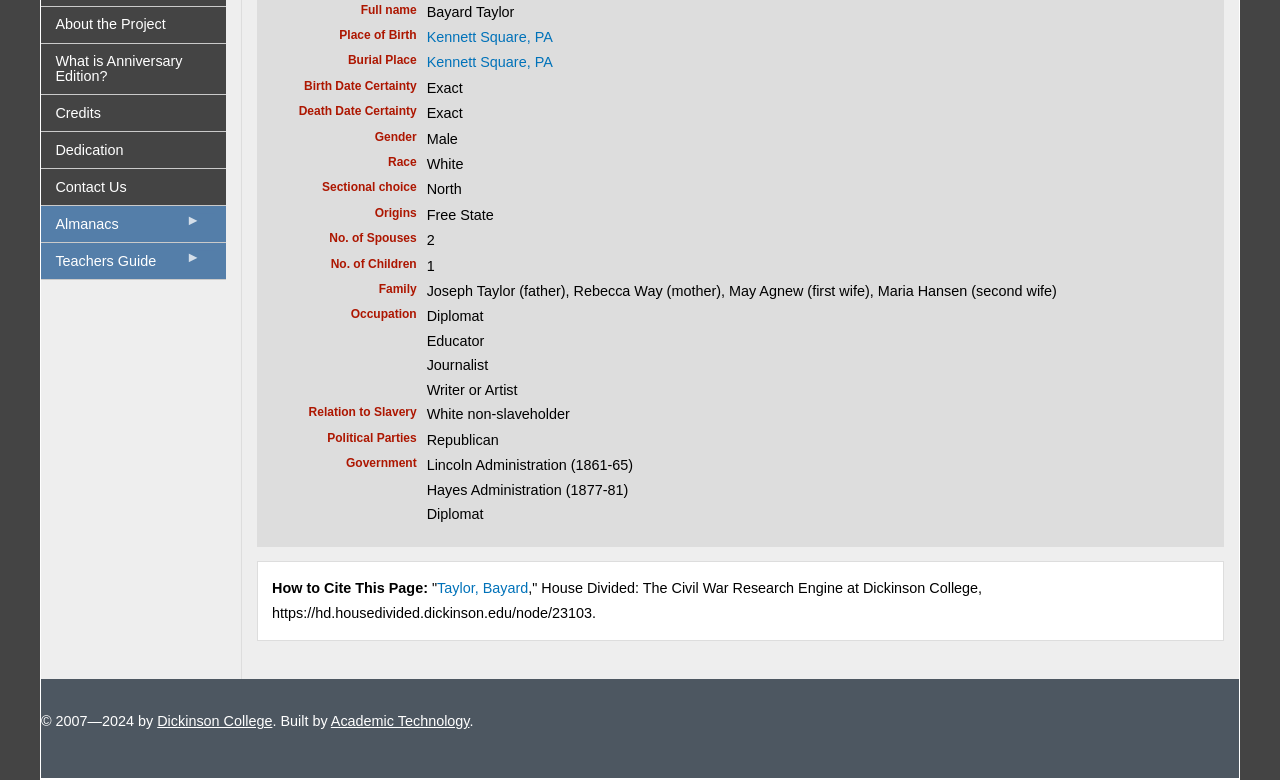Please determine the bounding box coordinates for the UI element described as: "About the Project".

[0.032, 0.008, 0.176, 0.055]